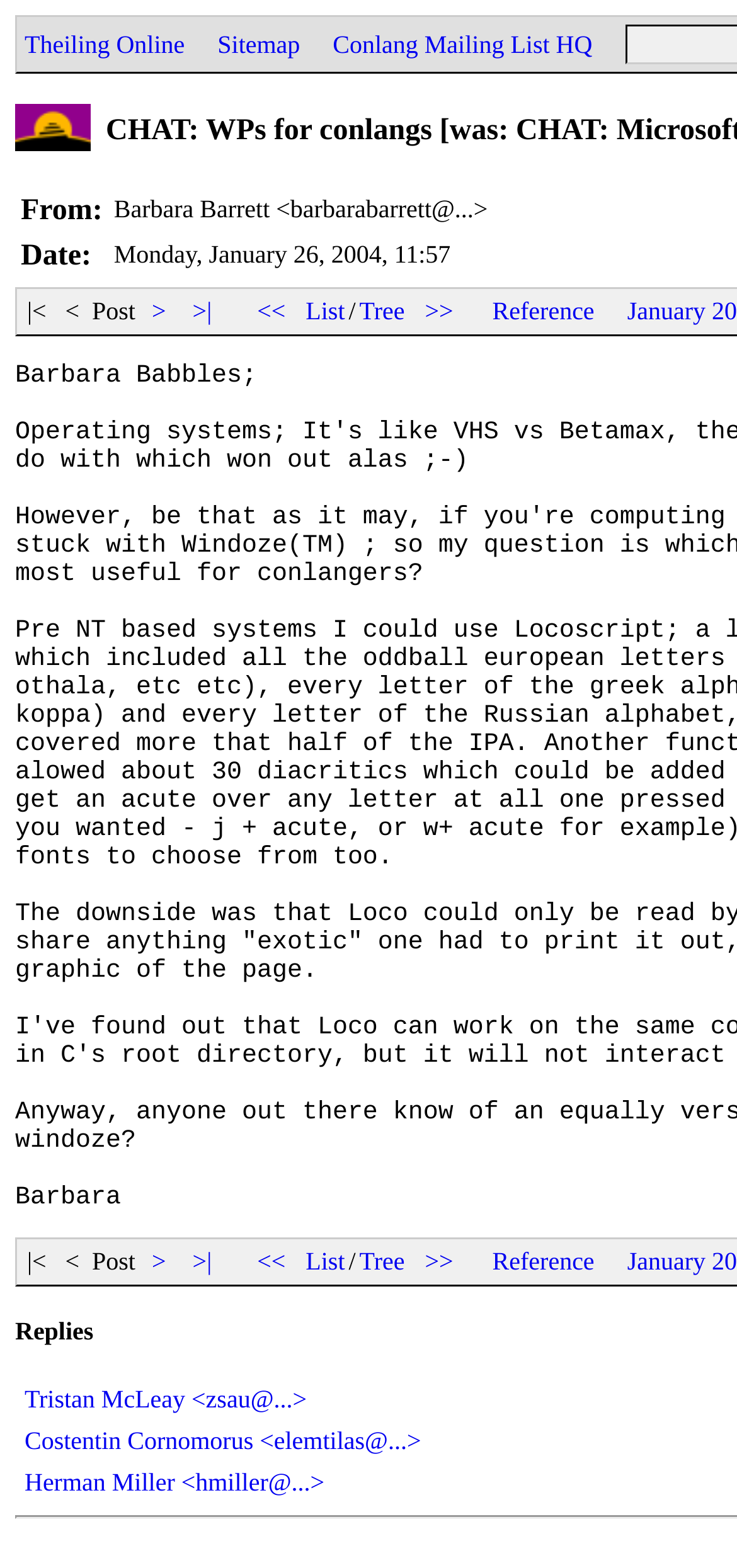Please respond in a single word or phrase: 
What is the purpose of the 'Sitemap' link?

To access the sitemap